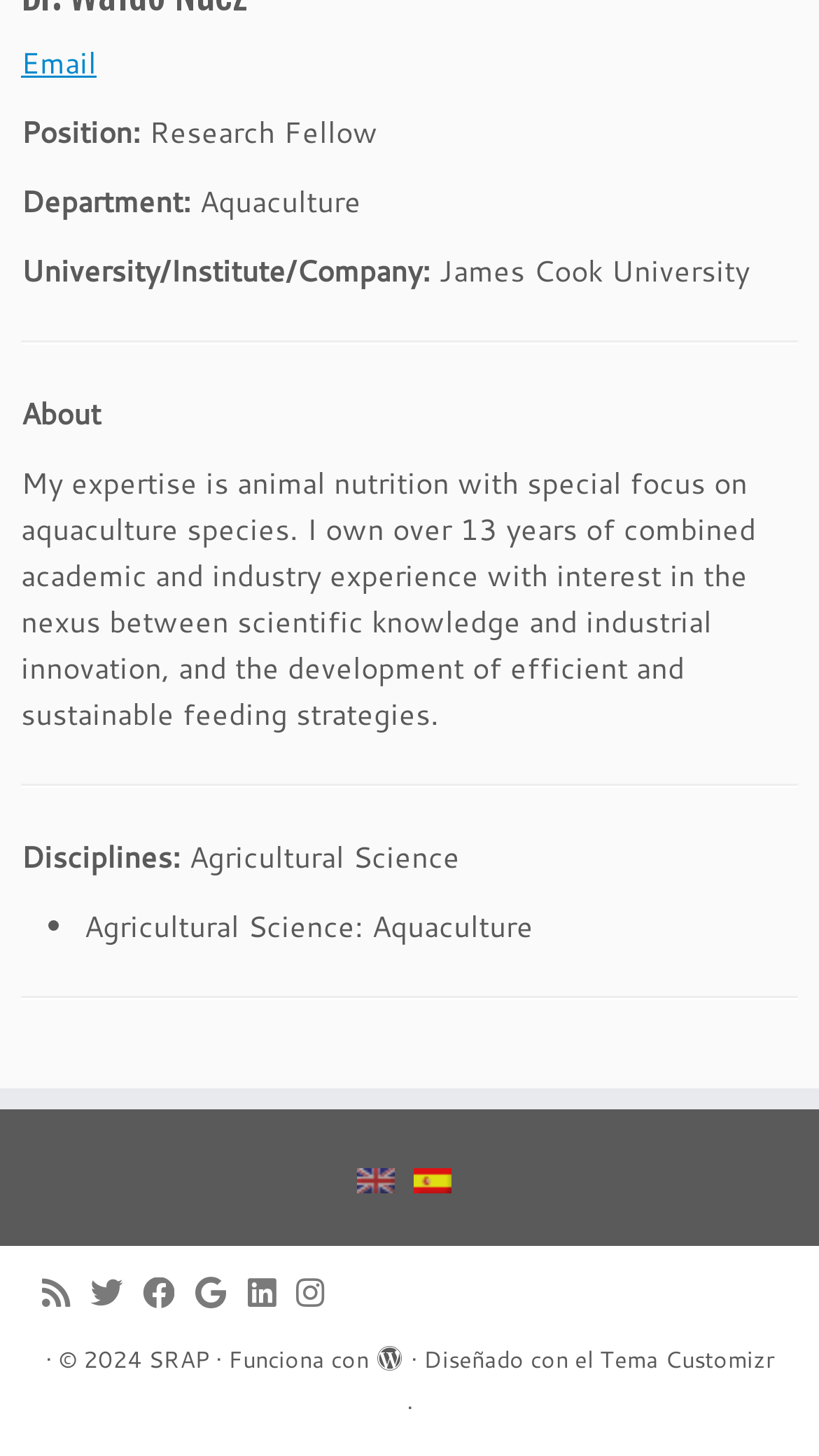Identify the bounding box of the HTML element described as: "English".

[0.436, 0.797, 0.482, 0.82]